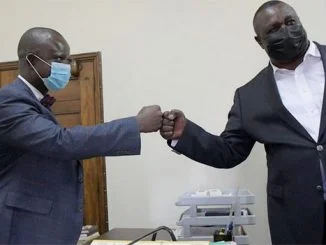Describe the image with as much detail as possible.

In this image, two men are engaged in a friendly fist bump, a gesture often symbolizing solidarity and mutual respect. The individual on the left wears a smart suit along with a white shirt and a black bow tie, complemented by a blue mask, signaling adherence to health measures. His companion on the right is dressed in a formal suit with a crisp white shirt, also wearing a black mask. The setting appears to be an official office, evident from the wooden background and the presence of a desk with office equipment in view. The moment captures an atmosphere of camaraderie, possibly in the context of a recent collaboration or agreement related to vocational training initiatives, further emphasizing the commitment to developing skills among youth in Uganda.